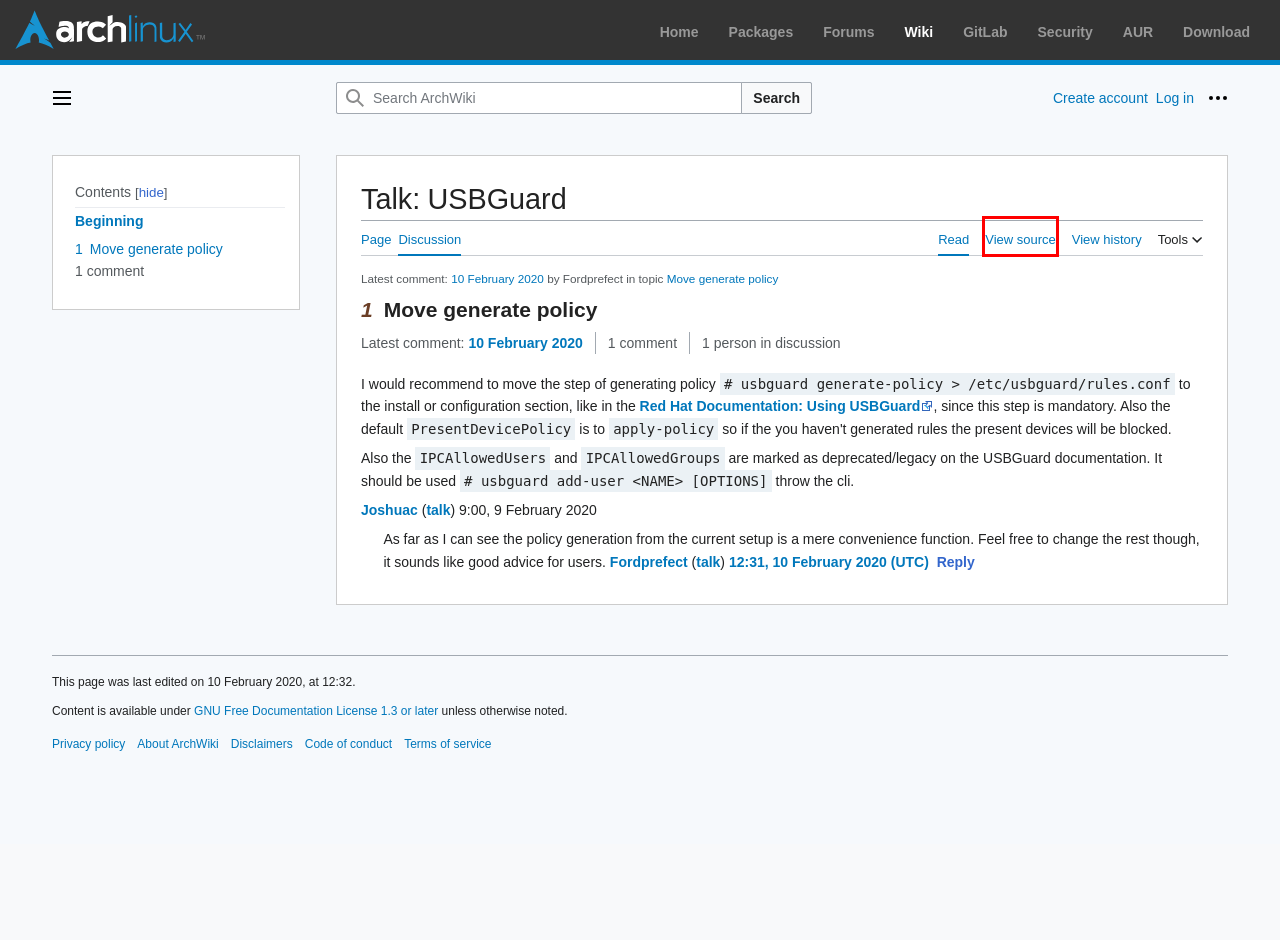You have received a screenshot of a webpage with a red bounding box indicating a UI element. Please determine the most fitting webpage description that matches the new webpage after clicking on the indicated element. The choices are:
A. Arch Linux - Package Search
B. Vulnerable issues - Arch Linux
C. Terms of Service | Arch Linux Terms
D. Arch Linux Forums
E. Privacy Policy | Arch Linux Terms
F. GNU Free Documentation License v1.3
- GNU Project - Free Software Foundation
G. ArchWiki
H. Permission error - ArchWiki

H